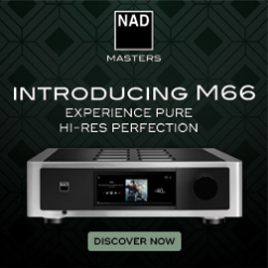What is the purpose of the 'Discover Now' button?
Using the image as a reference, answer the question with a short word or phrase.

Encourage engagement